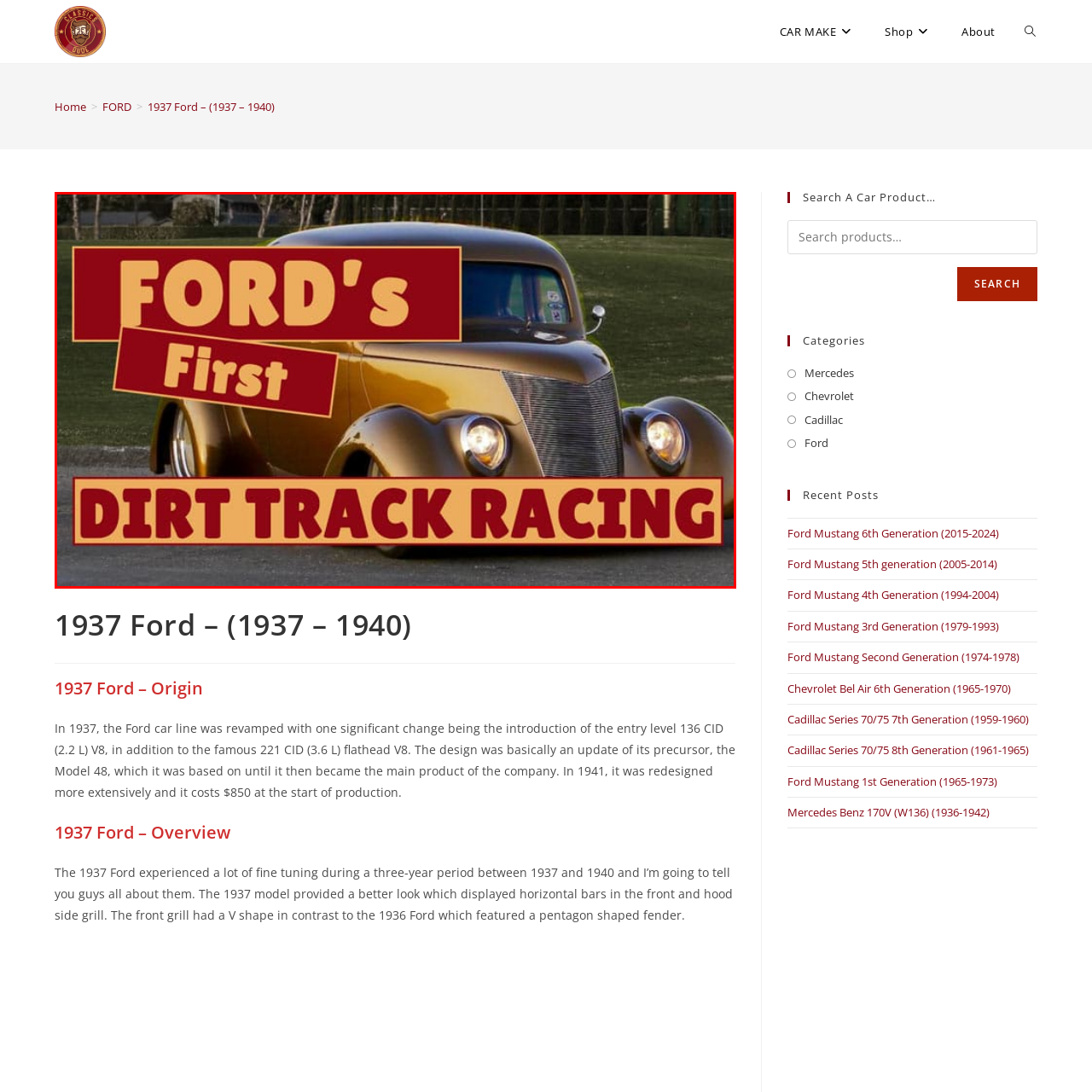Provide a thorough description of the scene depicted within the red bounding box.

The image prominently features a classic Ford vehicle, showcasing its sleek design and distinctive golden color. This vintage car is highlighted with overlays of bold text that reads "FORD's First DIRT TRACK RACING." The background displays a green landscape, suggesting an outdoor racing environment. This context emphasizes Ford's historical significance in motorsports, particularly in dirt track racing, capturing a nostalgic essence for automotive enthusiasts and history buffs alike.